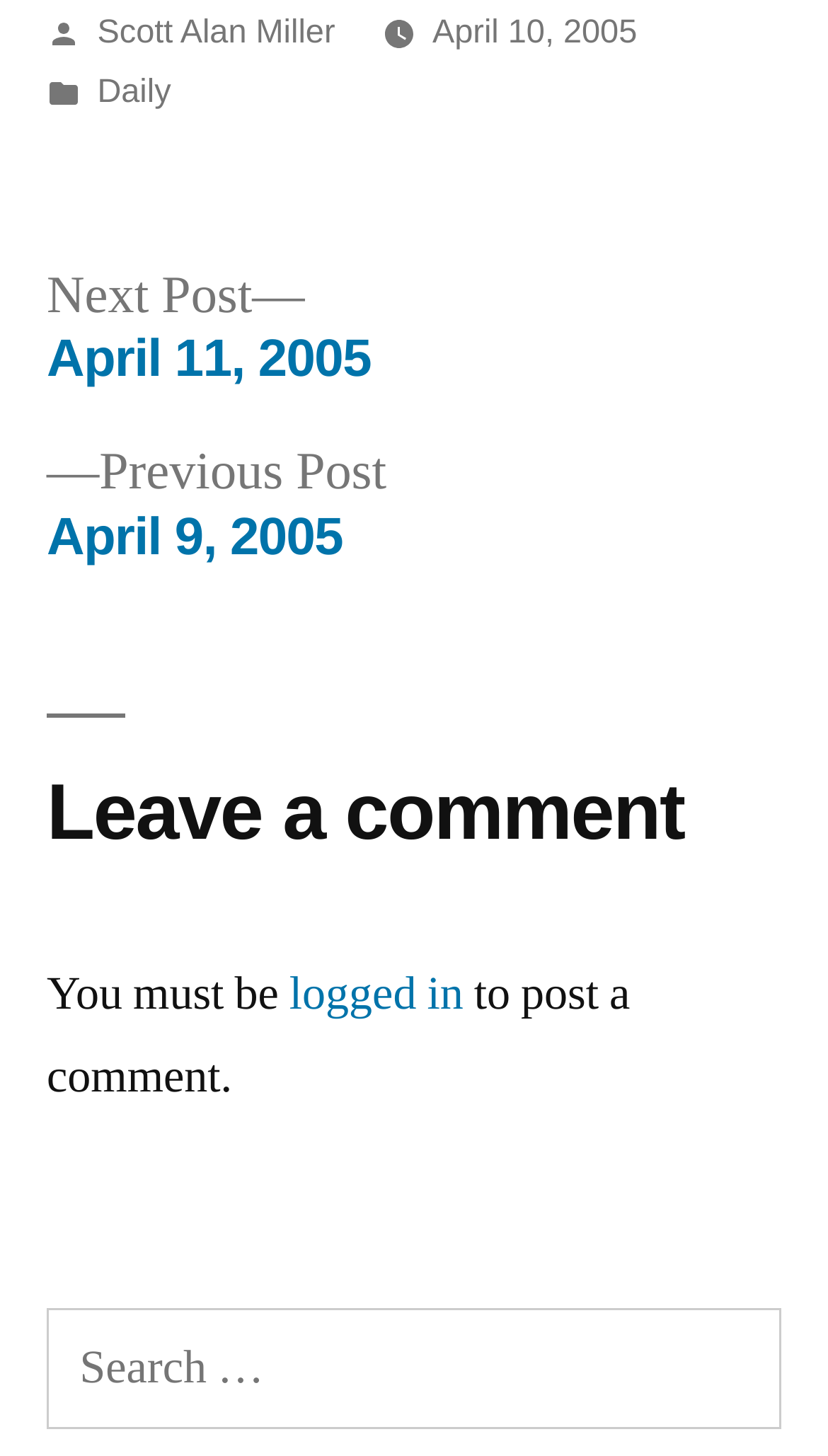What is the category of the post?
Based on the image, provide your answer in one word or phrase.

Daily